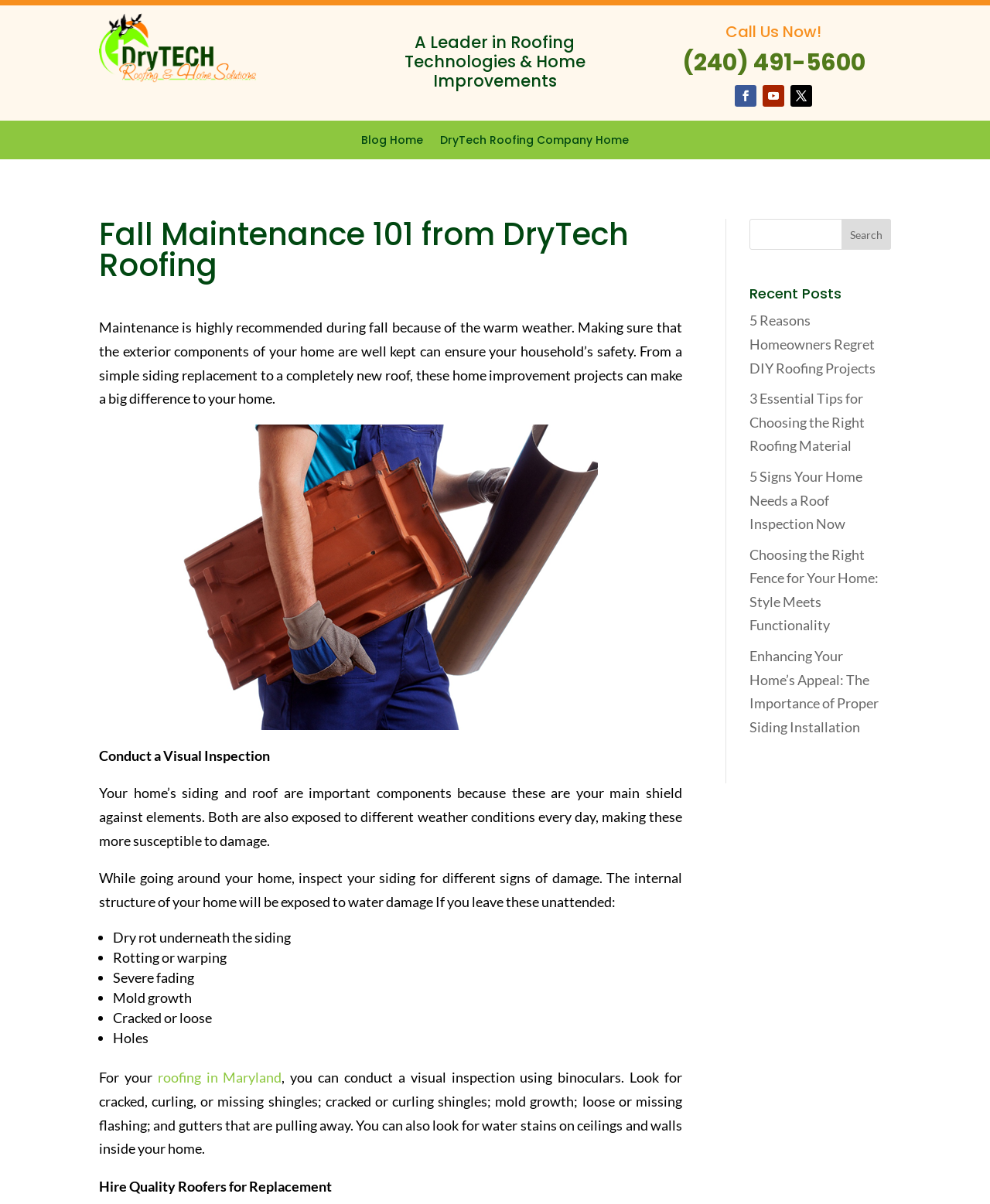Provide a comprehensive description of the webpage.

The webpage is about fall maintenance for siding and roofing in Maryland, specifically highlighting the importance of inspecting and replacing damaged components. At the top, there is a logo image of "DryTech Roofing and Home" followed by three headings: "A Leader in Roofing Technologies & Home Improvements", "Call Us Now!", and "(240) 491-5600". Below these headings, there are three social media links.

On the left side, there is a navigation menu with links to "Blog Home" and "DryTech Roofing Company Home". The main content starts with a heading "Fall Maintenance 101 from DryTech Roofing" and a paragraph explaining the importance of maintenance during fall. Below this, there is an image, followed by a section titled "Conduct a Visual Inspection" with a list of signs of damage to look for in siding, including dry rot, rotting, severe fading, mold growth, and holes.

Further down, there is a section about inspecting roofing in Maryland, with a link to "roofing in Maryland" and a paragraph explaining how to conduct a visual inspection using binoculars. The next section is titled "Hire Quality Roofers for Replacement" and appears to be a call to action.

On the right side, there is a search bar with a textbox and a "Search" button. Below this, there is a section titled "Recent Posts" with five links to different blog articles about roofing and home improvement.

Overall, the webpage is focused on educating homeowners about the importance of fall maintenance for their siding and roofing, and promoting DryTech Roofing's services as a solution.